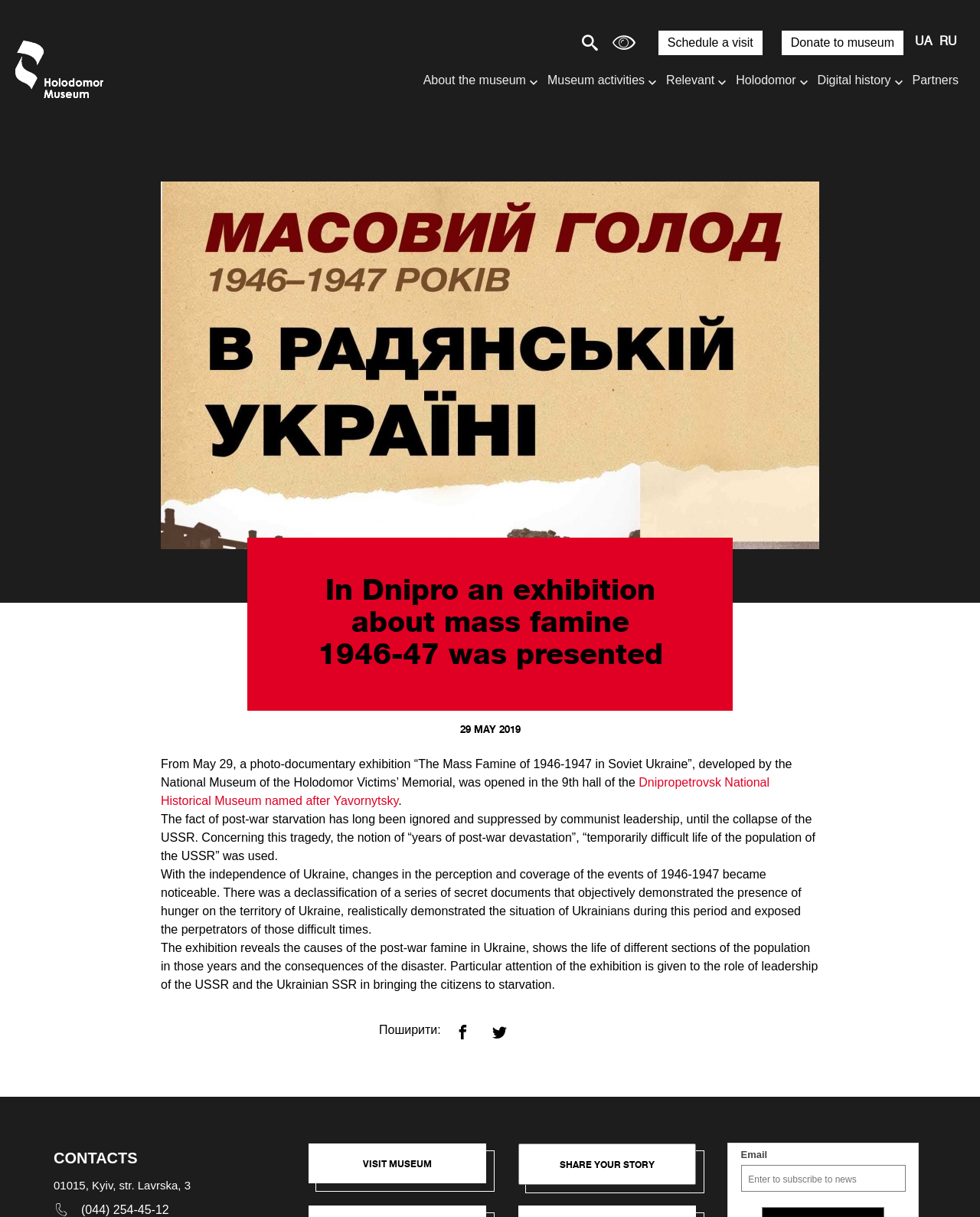Show the bounding box coordinates of the region that should be clicked to follow the instruction: "Check authors."

None